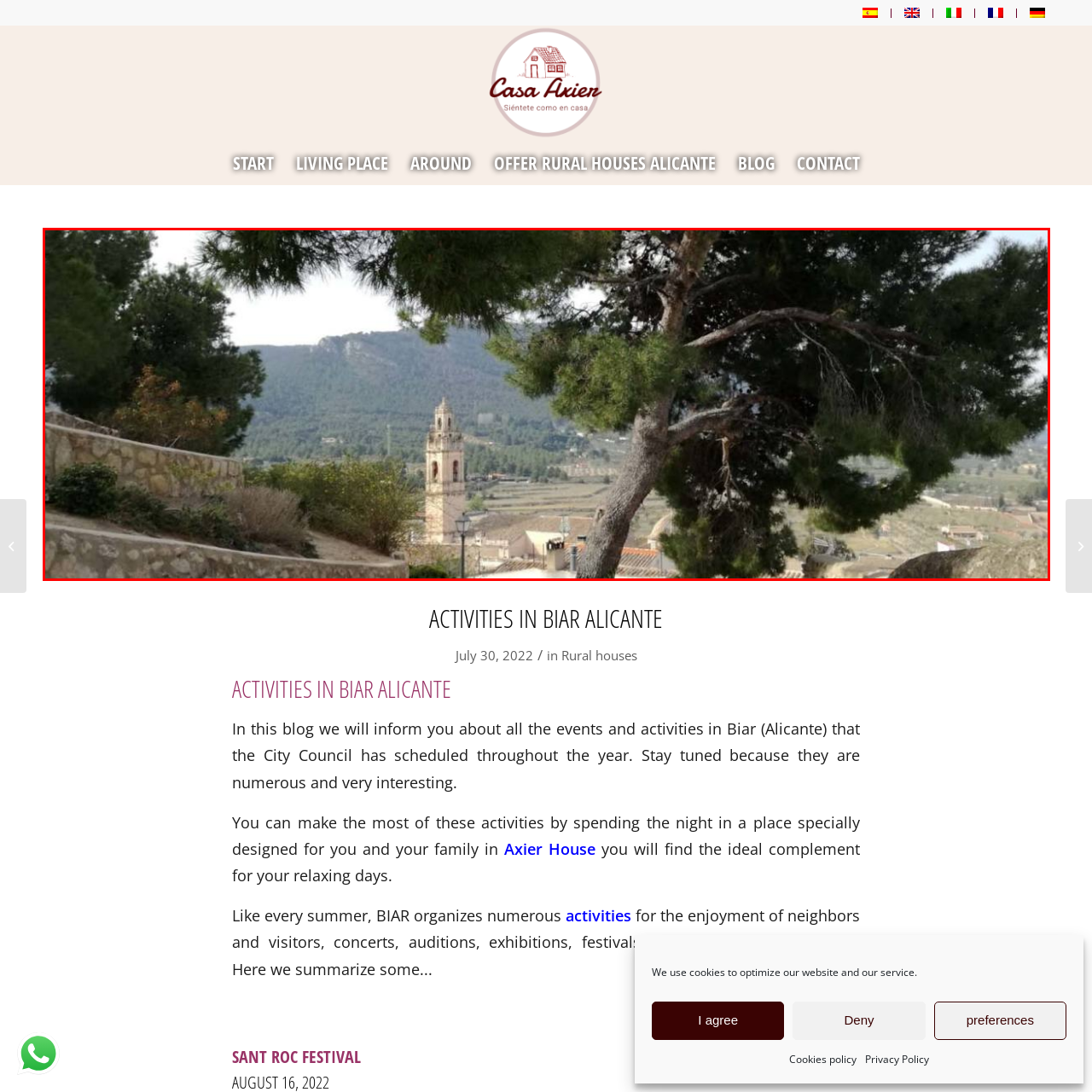What is the prominent feature of the local church in the background?
Check the image inside the red bounding box and provide your answer in a single word or short phrase.

Bell tower